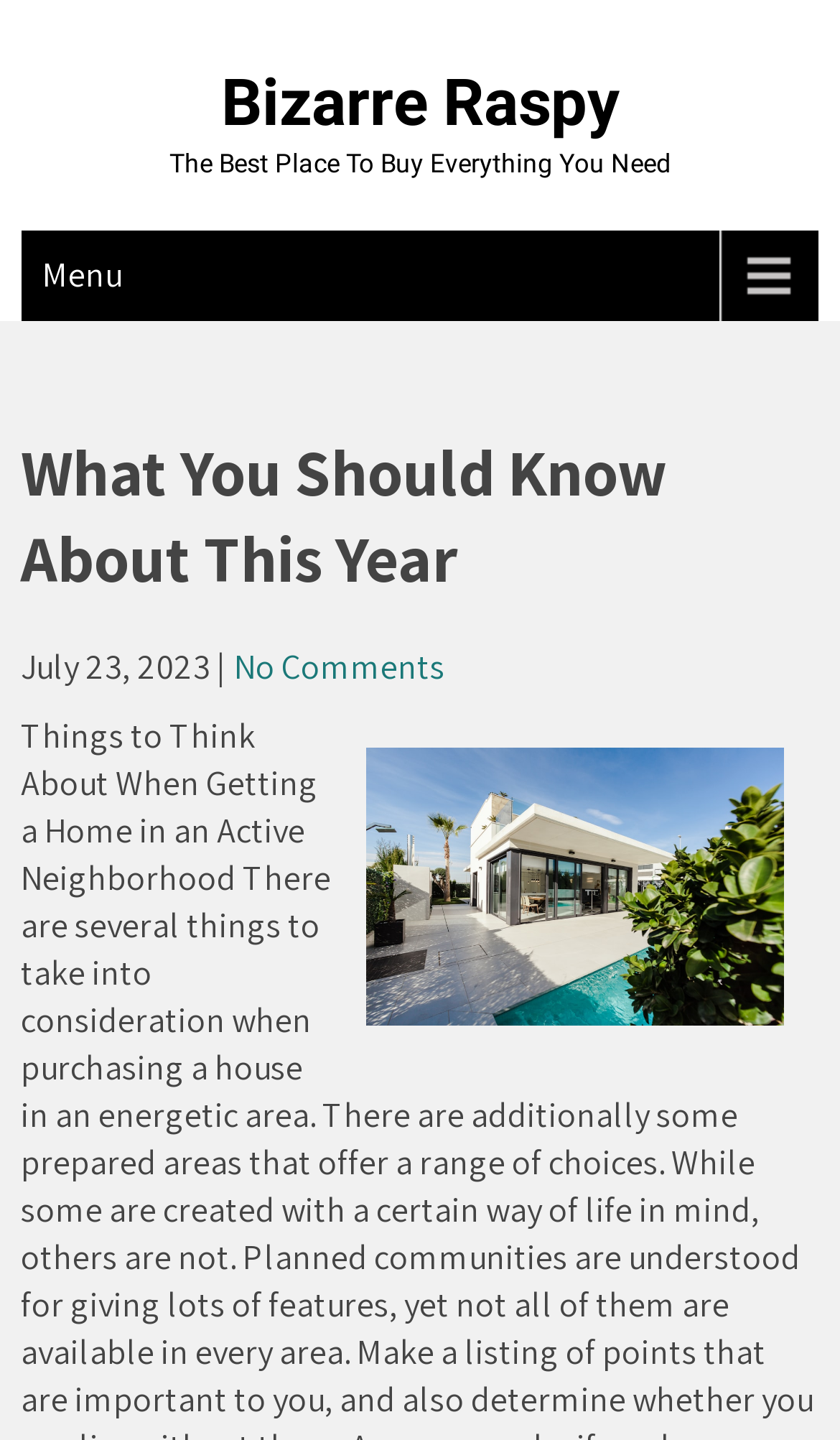Please answer the following query using a single word or phrase: 
What is the main topic of this webpage?

This Year